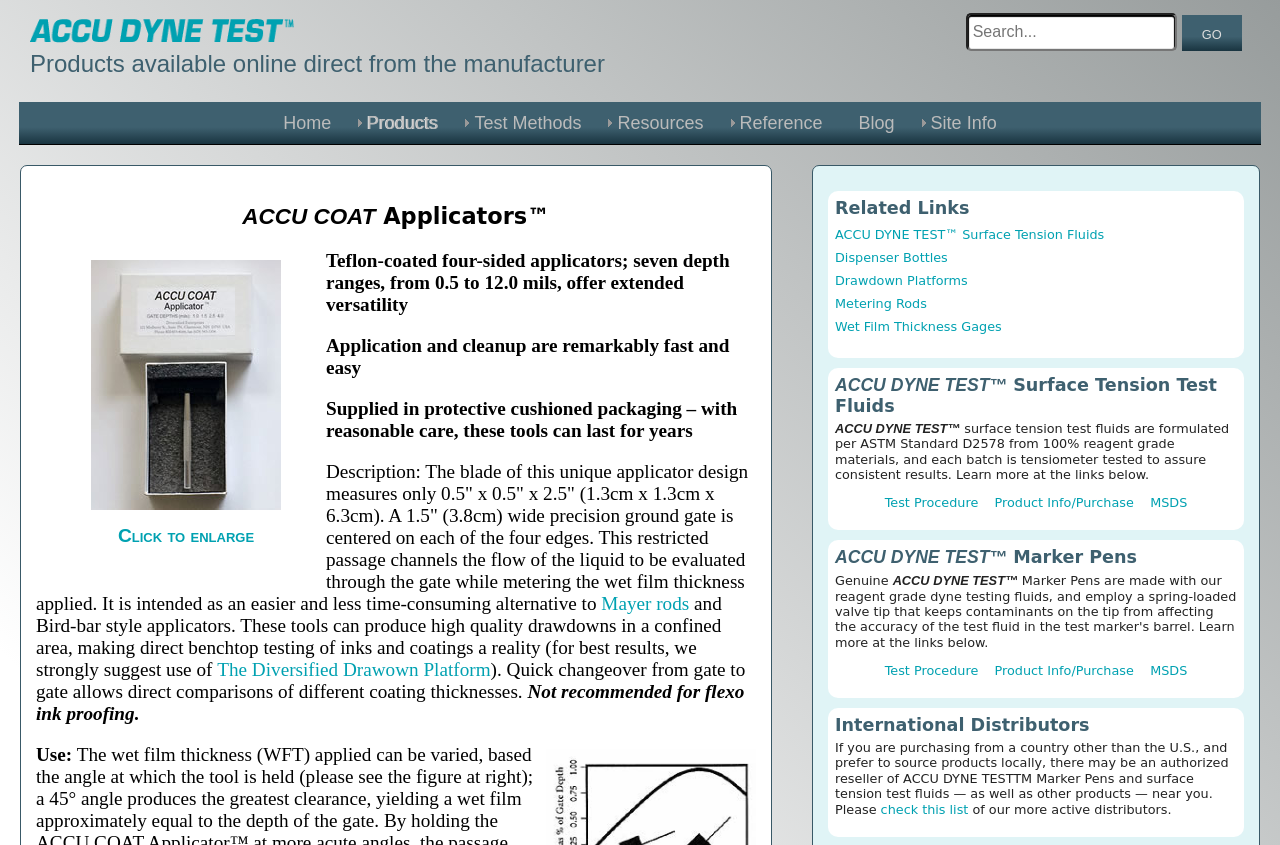Please identify the bounding box coordinates of the element I need to click to follow this instruction: "Click the GO button".

[0.923, 0.018, 0.97, 0.06]